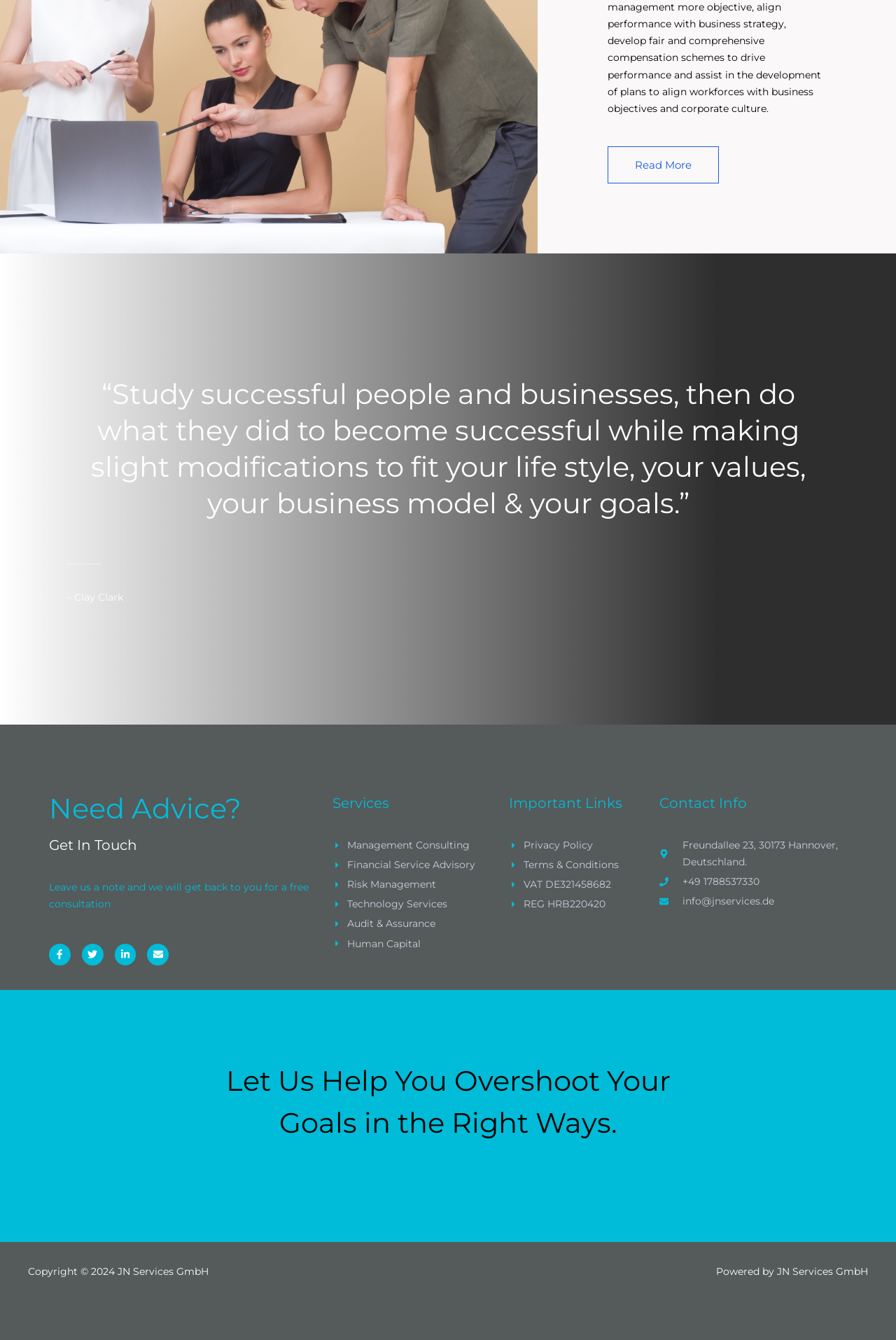Answer the question below in one word or phrase:
What is the quote mentioned on the webpage?

Study successful people